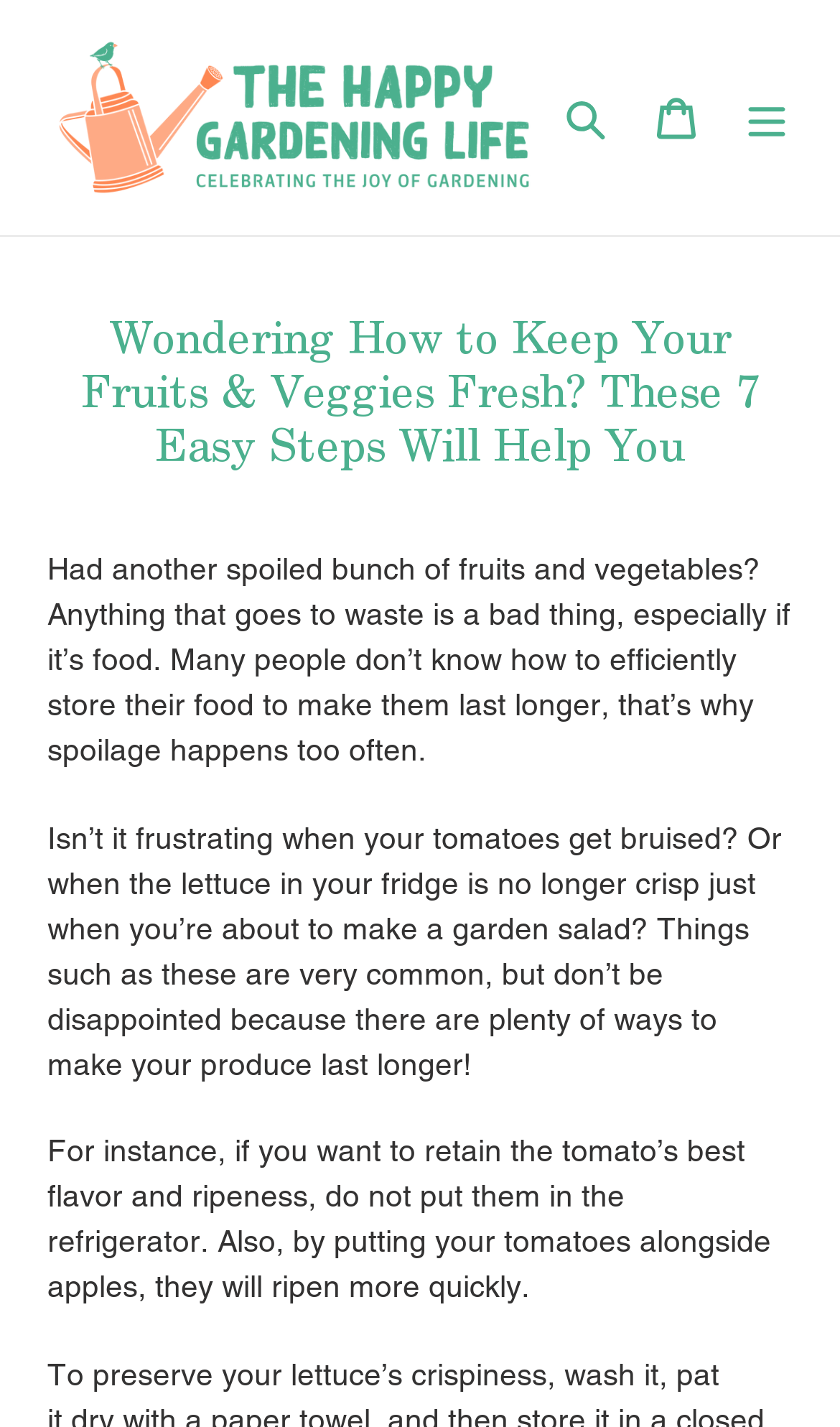Provide a brief response to the question using a single word or phrase: 
What can help ripen tomatoes more quickly?

Apples